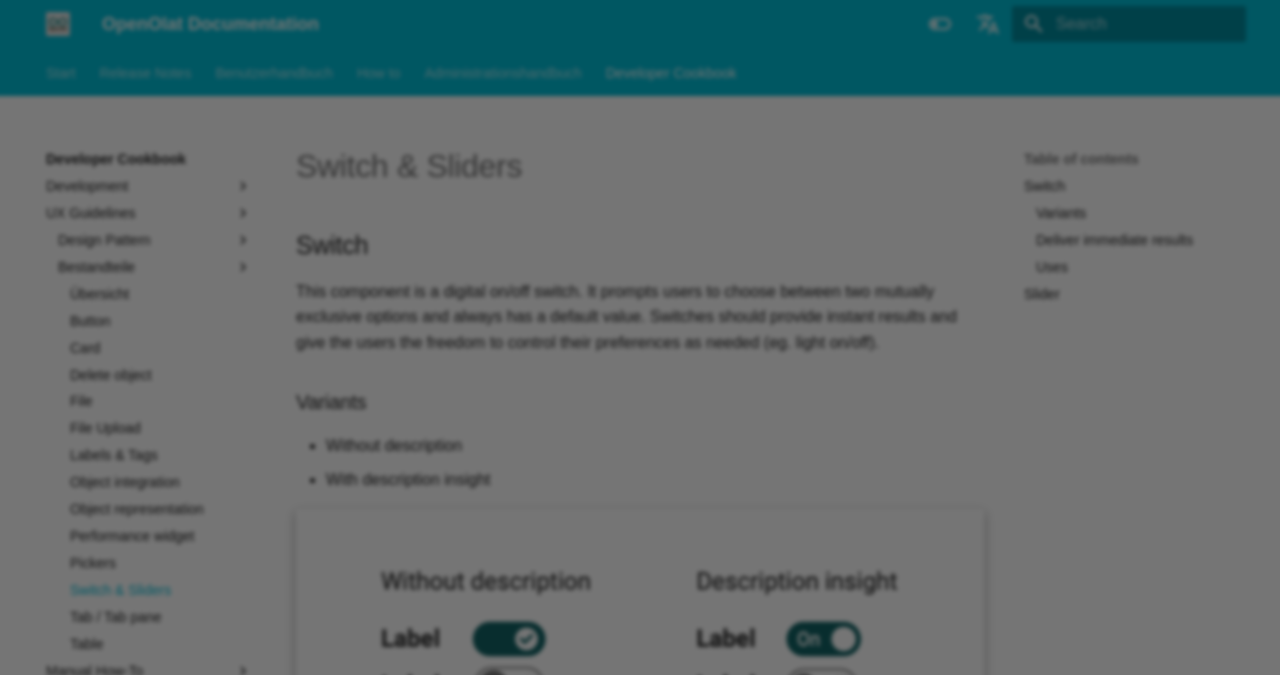Please identify the coordinates of the bounding box that should be clicked to fulfill this instruction: "Go to Switch & Sliders".

[0.055, 0.861, 0.197, 0.888]